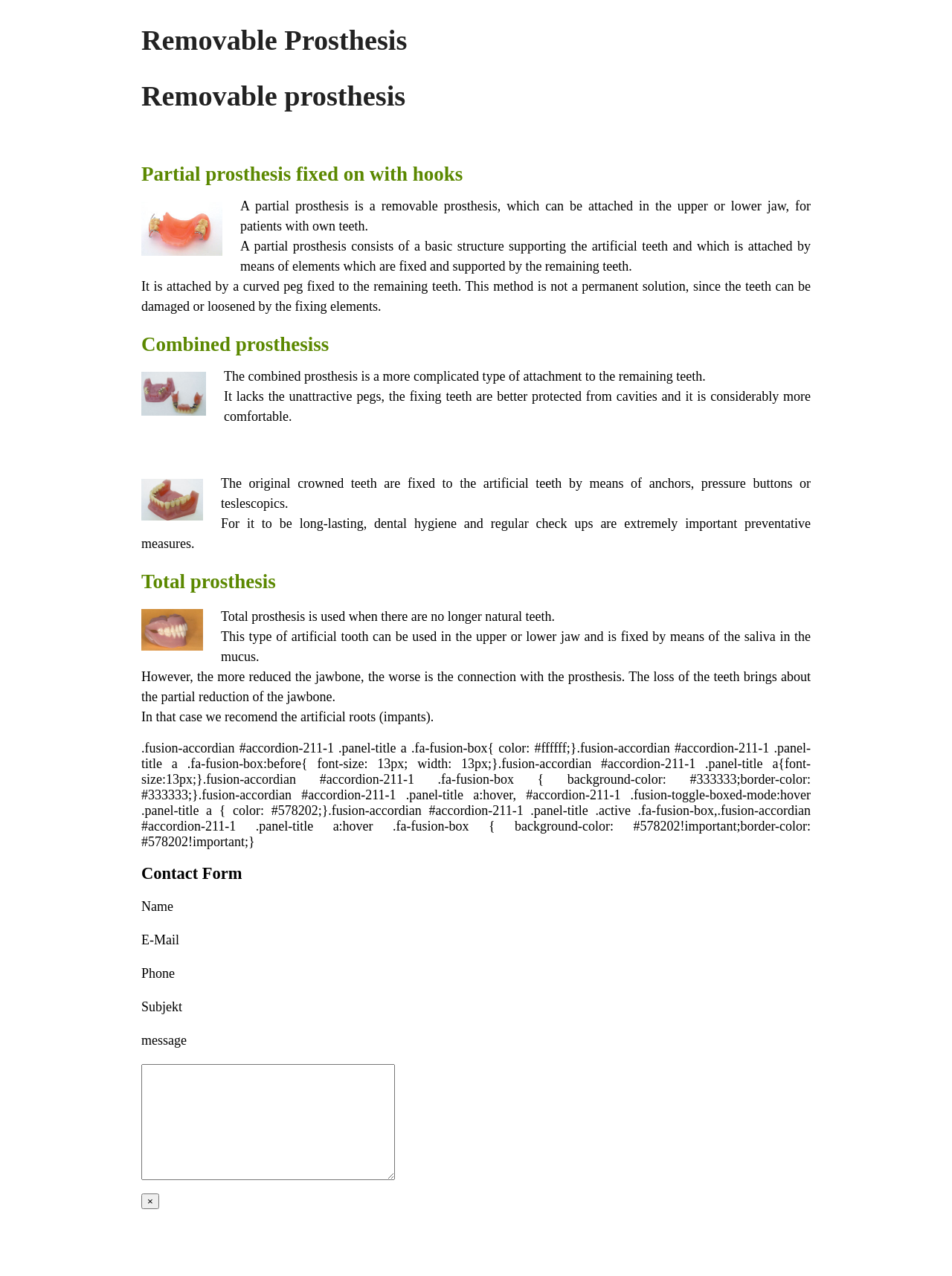What is the material that total prosthesis is fixed by?
Answer with a single word or phrase, using the screenshot for reference.

Saliva in the mucus